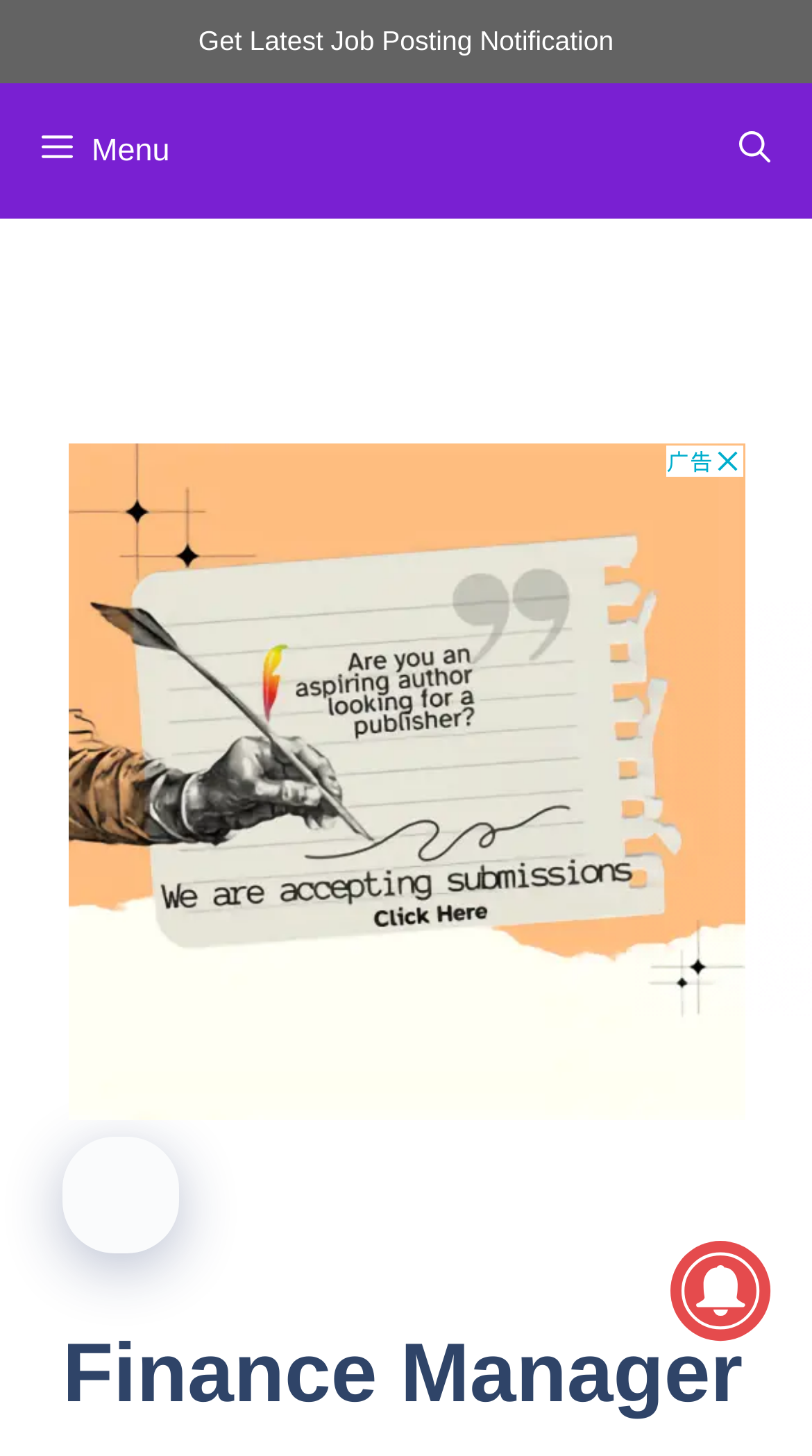Provide the bounding box coordinates for the specified HTML element described in this description: "Watch". The coordinates should be four float numbers ranging from 0 to 1, in the format [left, top, right, bottom].

None